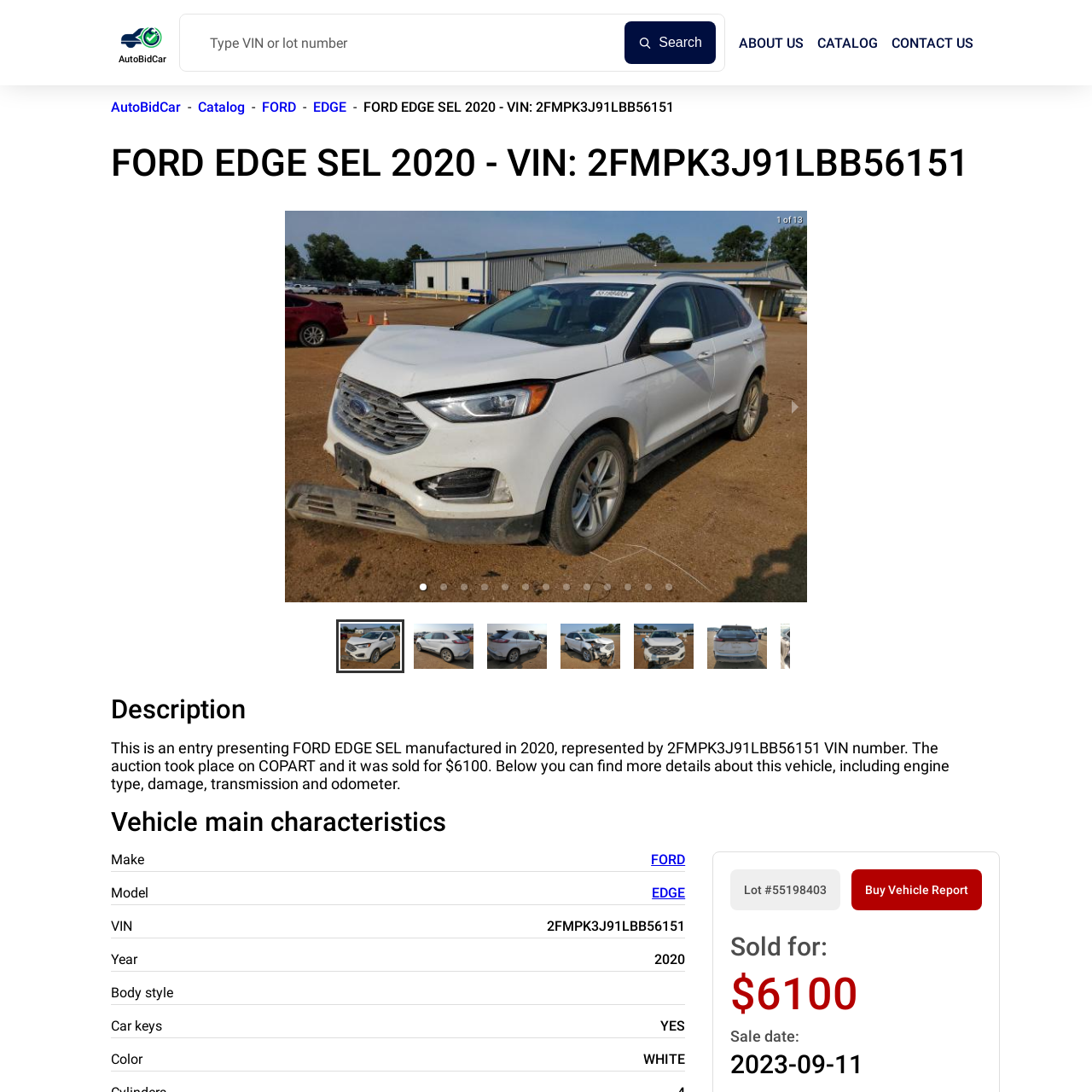Focus on the image enclosed by the red outline and give a short answer: What is the label of this image?

Photo no. 1